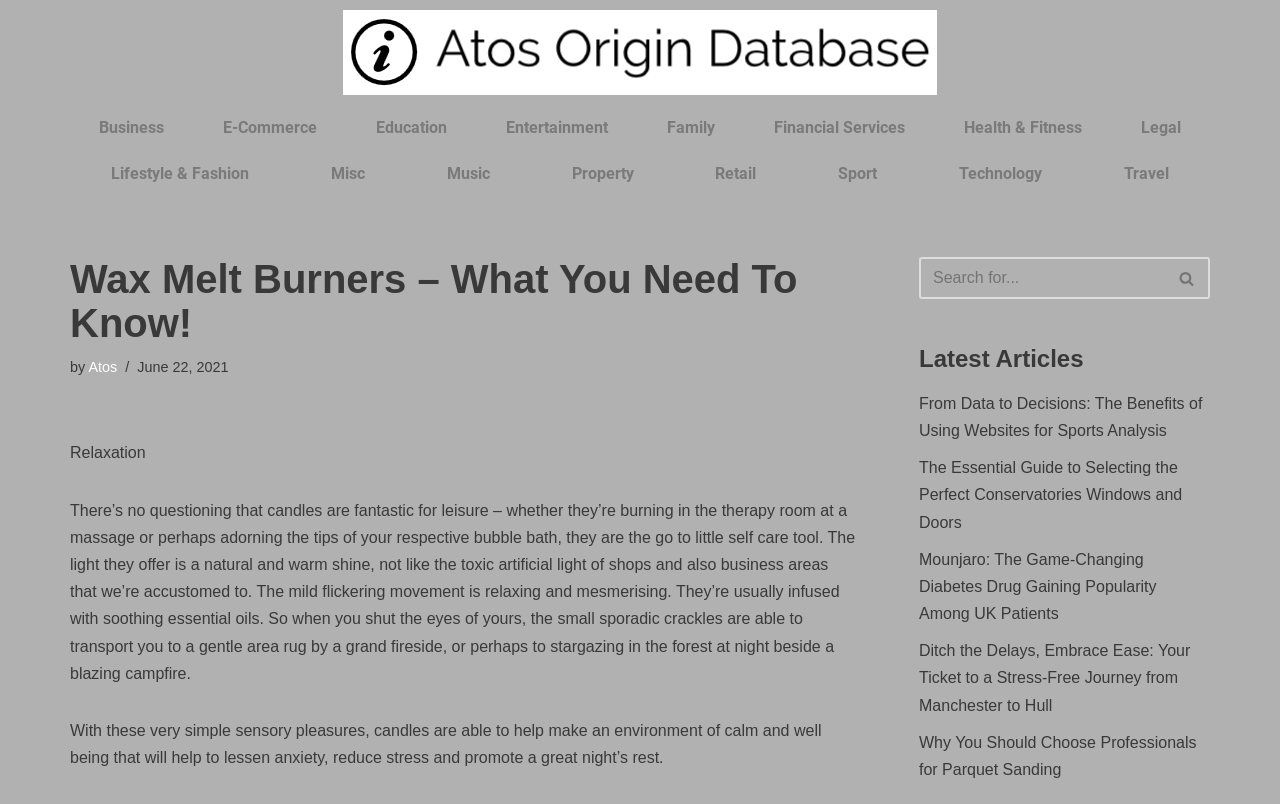Provide the bounding box coordinates for the UI element that is described as: "parent_node: Search for... aria-label="Search"".

[0.91, 0.32, 0.945, 0.372]